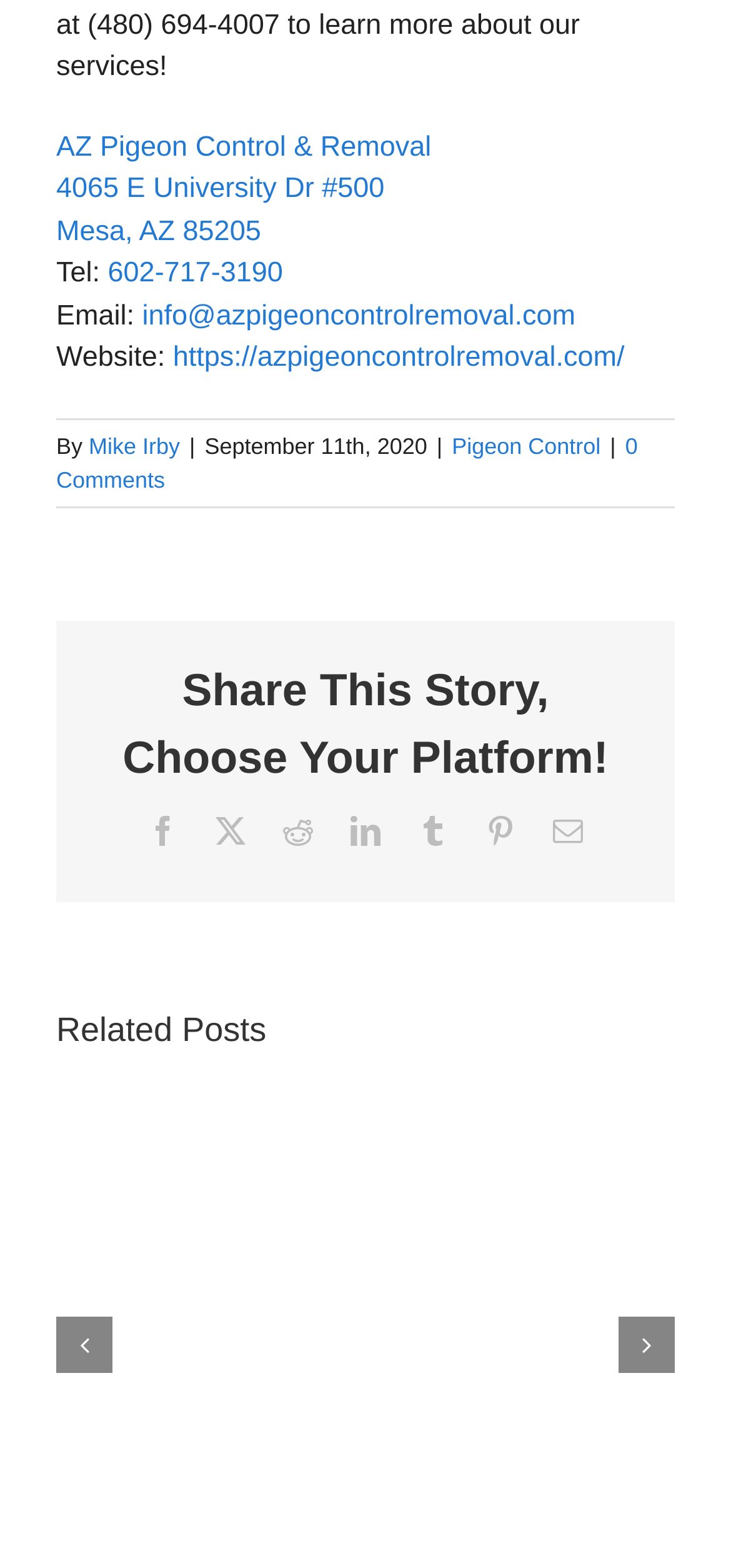Please locate the bounding box coordinates of the element's region that needs to be clicked to follow the instruction: "Visit the website". The bounding box coordinates should be provided as four float numbers between 0 and 1, i.e., [left, top, right, bottom].

[0.237, 0.218, 0.854, 0.238]